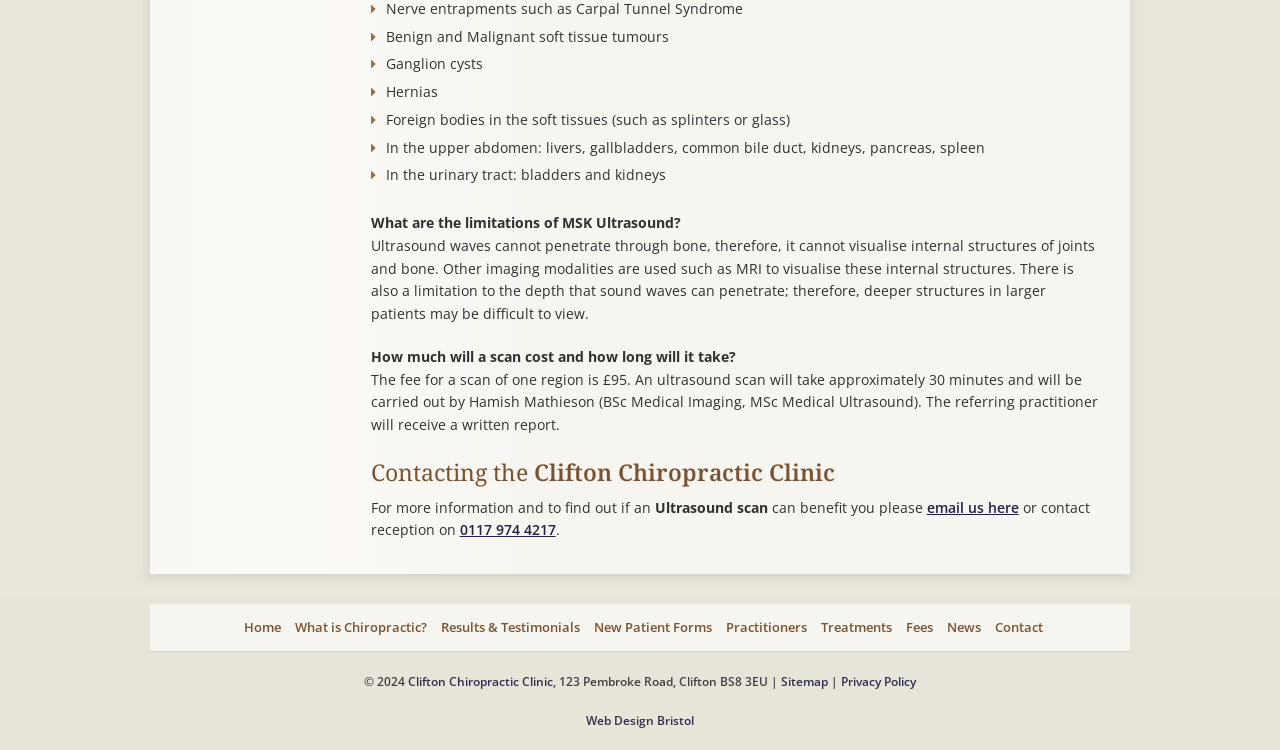Please identify the bounding box coordinates of the clickable area that will fulfill the following instruction: "Click on 'What is Chiropractic?'". The coordinates should be in the format of four float numbers between 0 and 1, i.e., [left, top, right, bottom].

[0.23, 0.824, 0.334, 0.848]